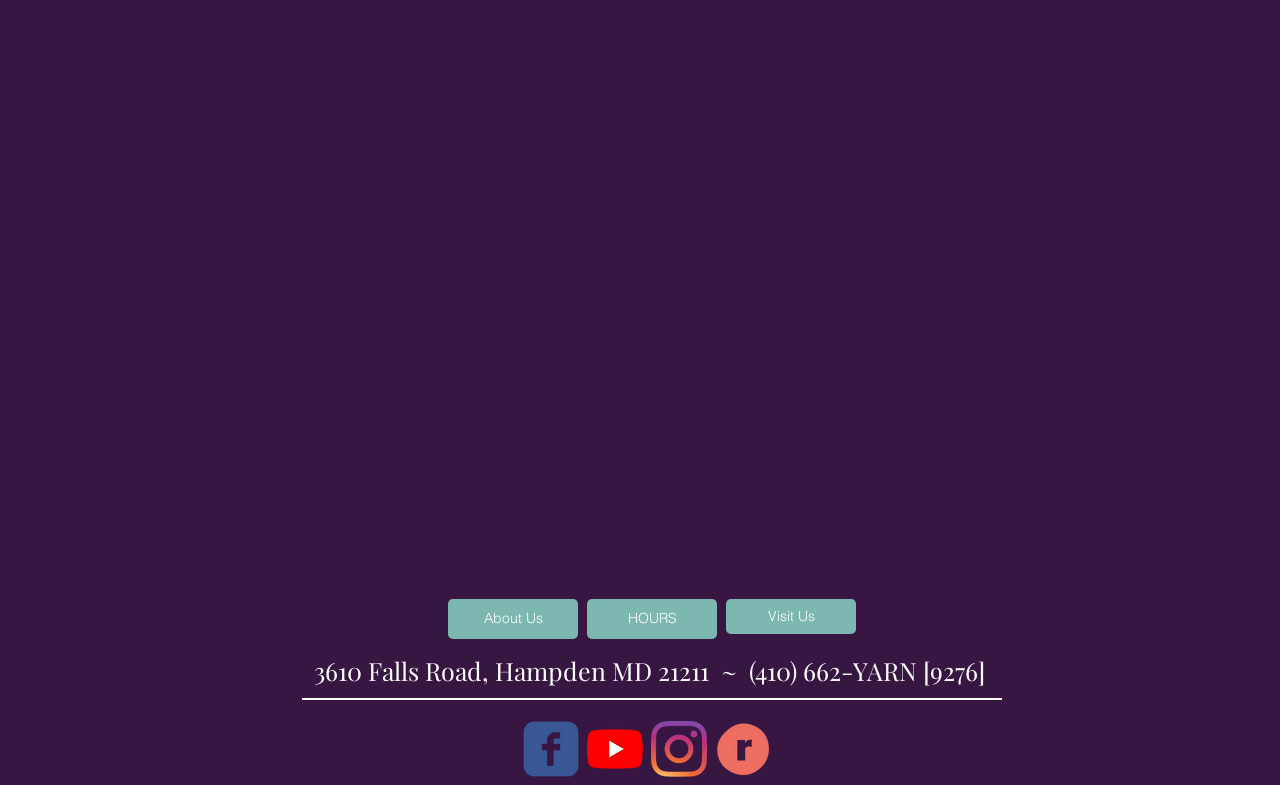Find the bounding box coordinates for the HTML element described as: "About Us". The coordinates should consist of four float values between 0 and 1, i.e., [left, top, right, bottom].

[0.35, 0.763, 0.452, 0.814]